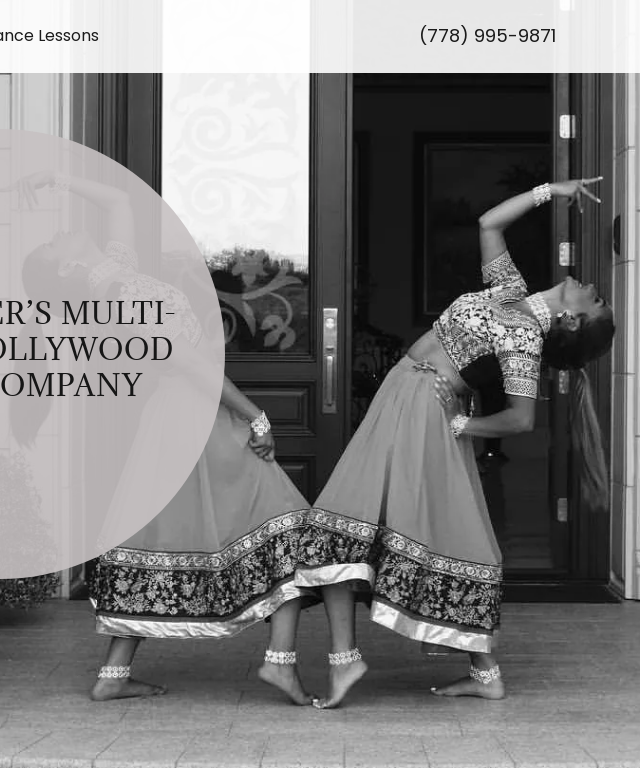Explain the image with as much detail as possible.

The image showcases two elegantly dressed dancers performing in front of a beautifully adorned entrance, embodying the vibrant spirit of Bollywood dance. Both dancers are wearing traditional Indian attire, characterized by intricately designed lehengas with a rich palette and decorative embellishments. Their dynamic poses highlight the grace and artistry of their movement, capturing the essence of a multi-ethnic Bollywood dance company. 

The scene is set against a stunning door that adds elegance to the composition. Prominent text overlays the image, identifying this as a facet of Vancouver’s multi-ethnic Bollywood dance company, inviting viewers to engage with the essence of cultural expression through dance. The lower section of the image features contact details, encouraging potential students to inquire about dance lessons, further emphasizing the company's commitment to sharing the joy of dance with the community.